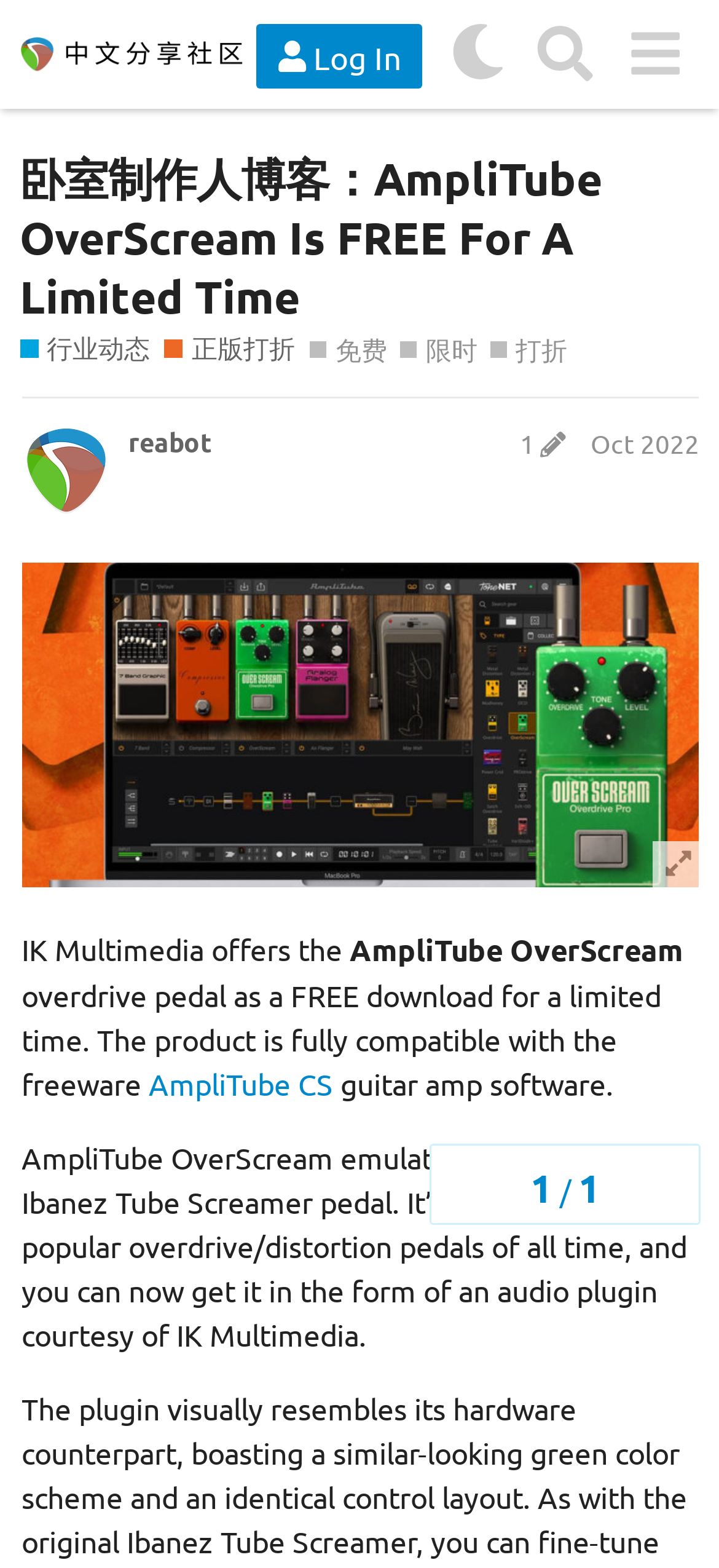Answer briefly with one word or phrase:
What is the name of the software compatible with the freeware?

AmpliTube CS